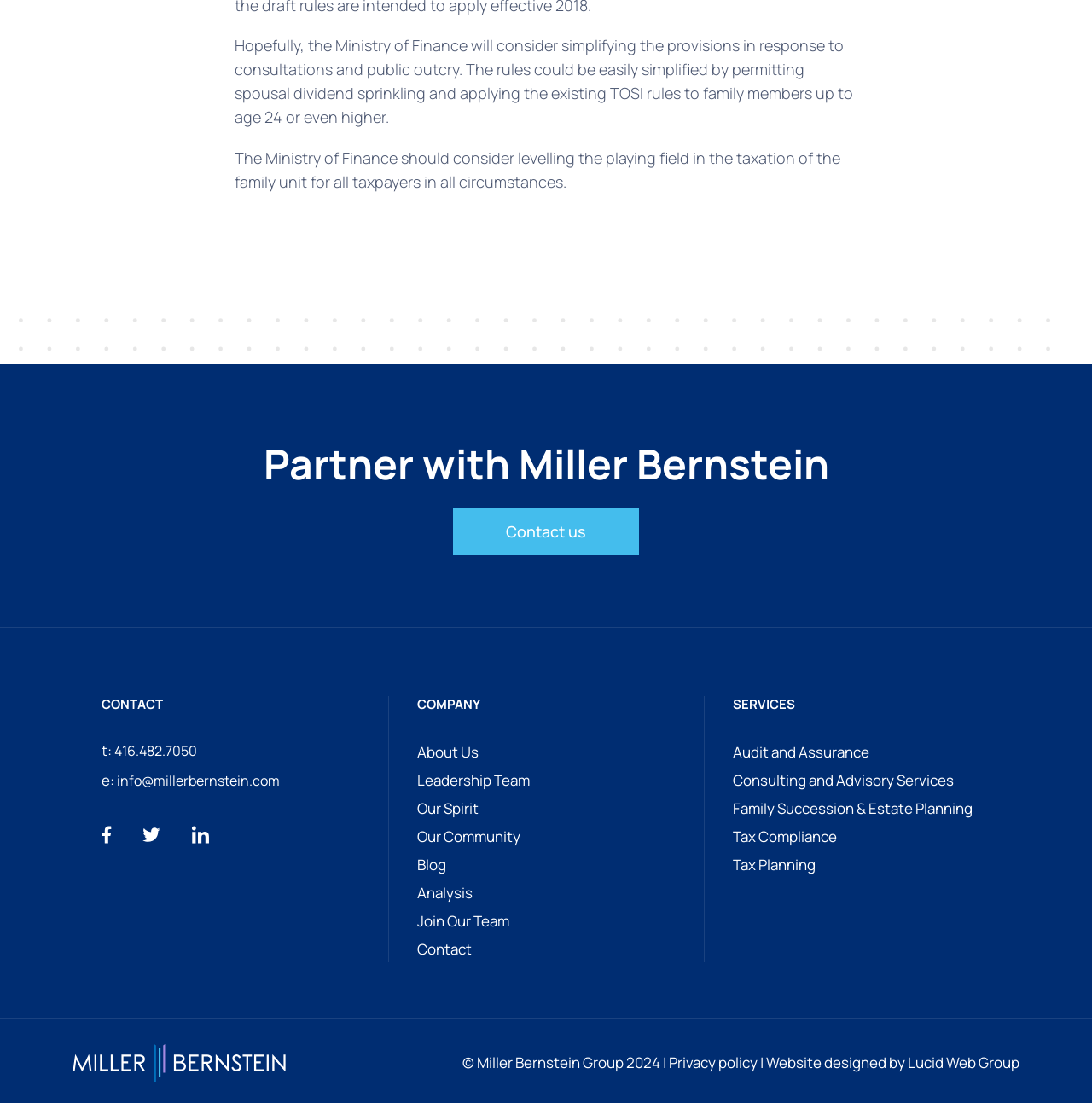Identify the bounding box coordinates necessary to click and complete the given instruction: "Contact Miller Bernstein".

[0.415, 0.461, 0.585, 0.503]